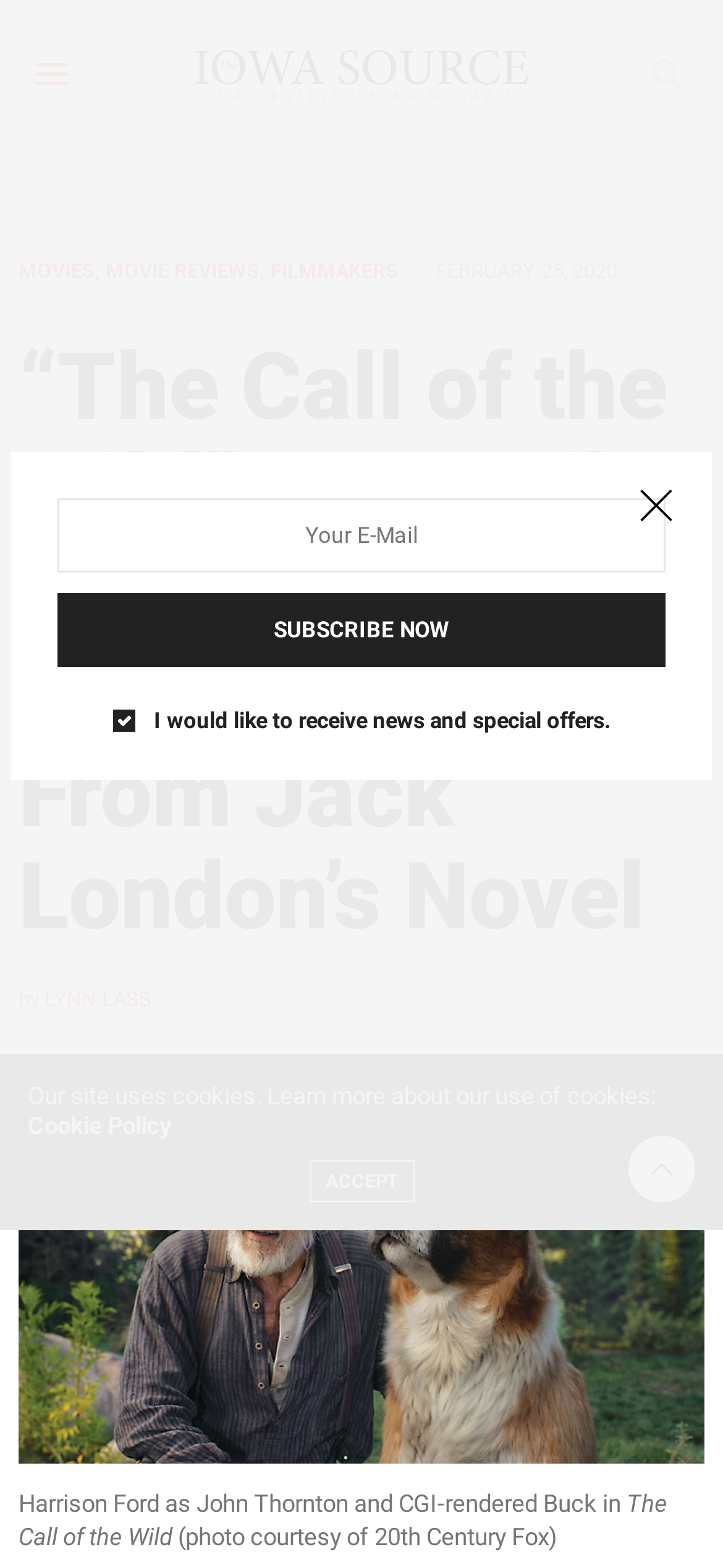What is the principal heading displayed on the webpage?

“The Call of the Wild”: A Family-Style Update Far Removed From Jack London’s Novel